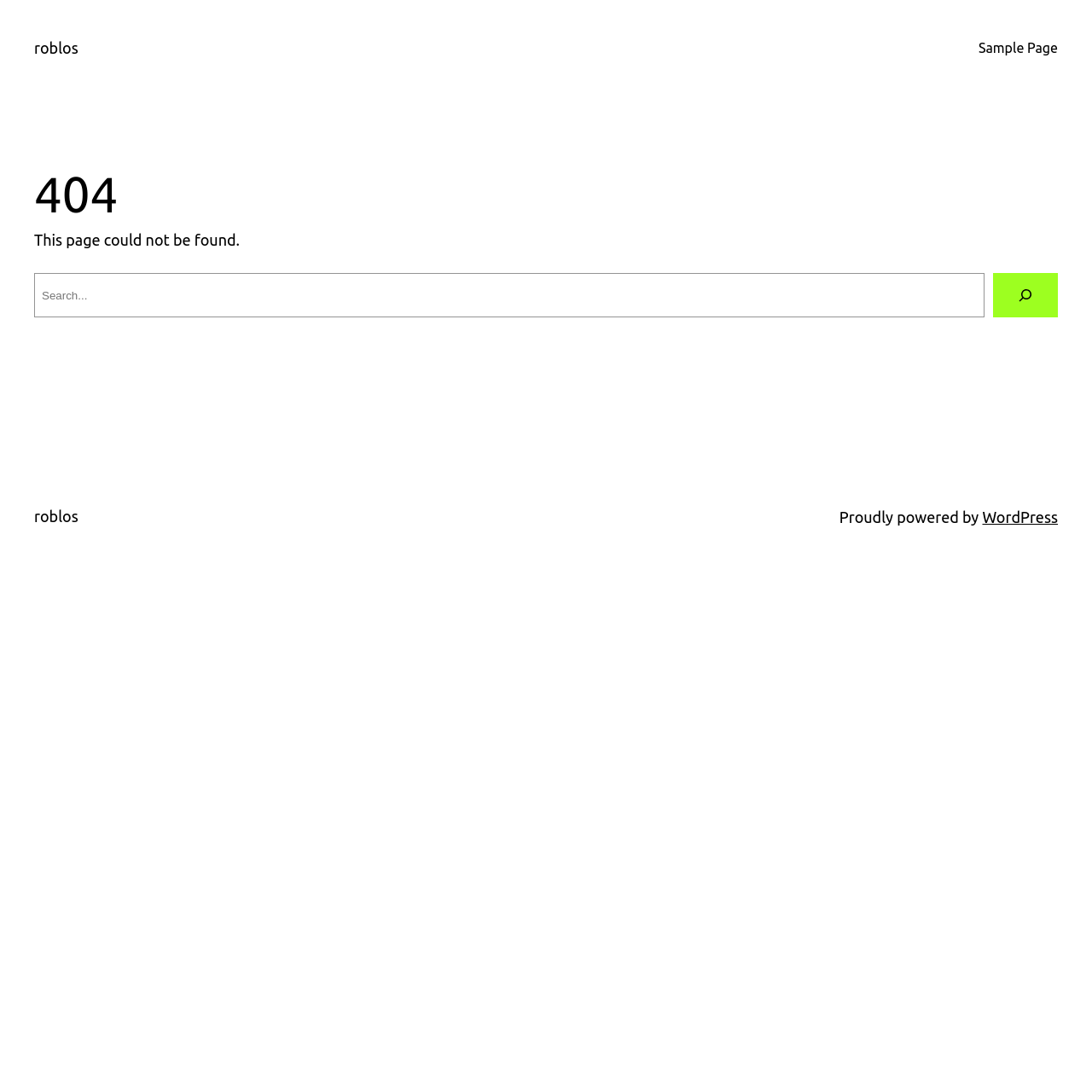Provide the bounding box coordinates of the HTML element this sentence describes: "roblos". The bounding box coordinates consist of four float numbers between 0 and 1, i.e., [left, top, right, bottom].

[0.031, 0.465, 0.072, 0.481]